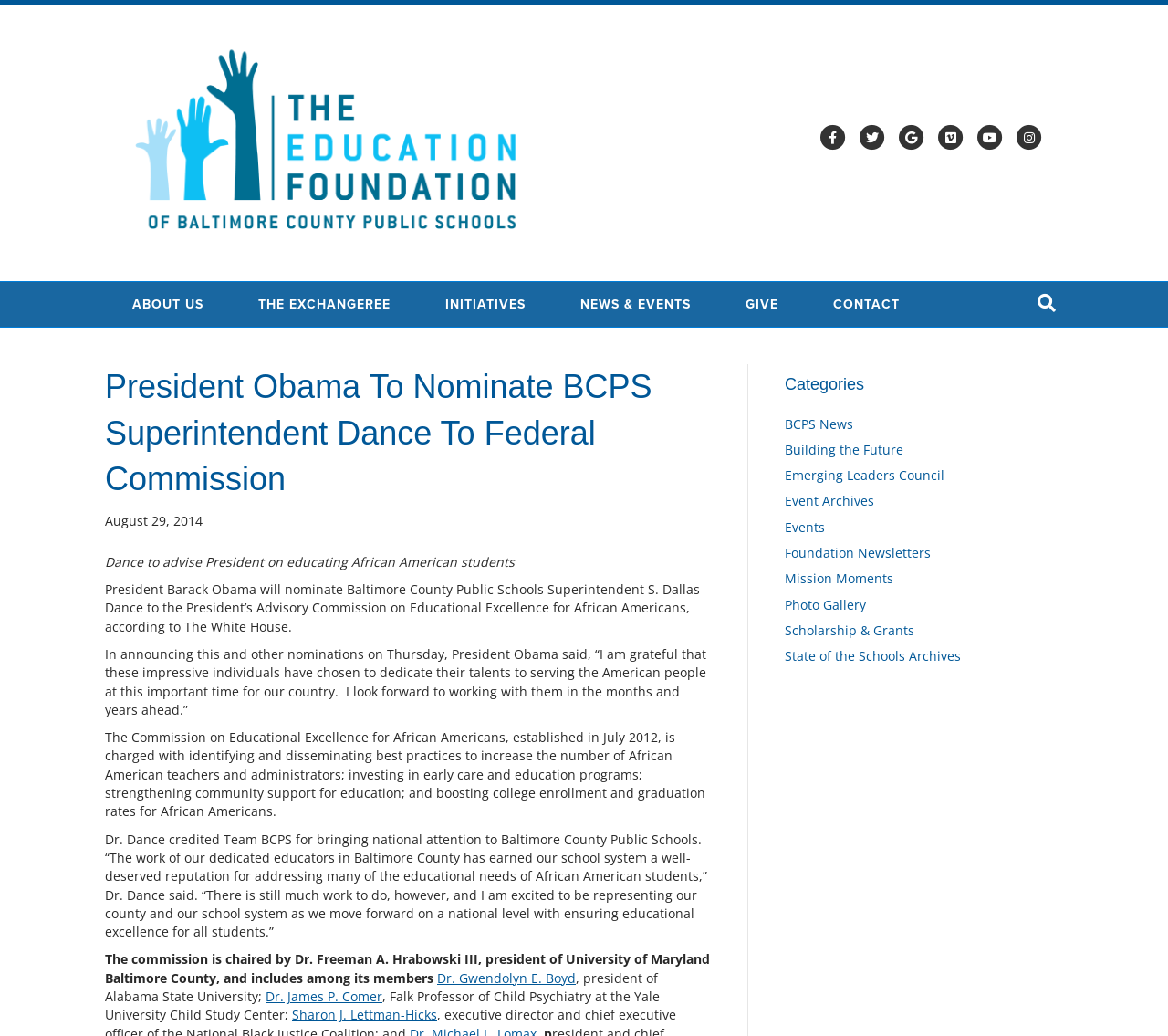Who is the chair of the Commission on Educational Excellence for African Americans?
Please use the image to deliver a detailed and complete answer.

The webpage mentions that the commission is chaired by Dr. Freeman A. Hrabowski III, president of University of Maryland Baltimore County.